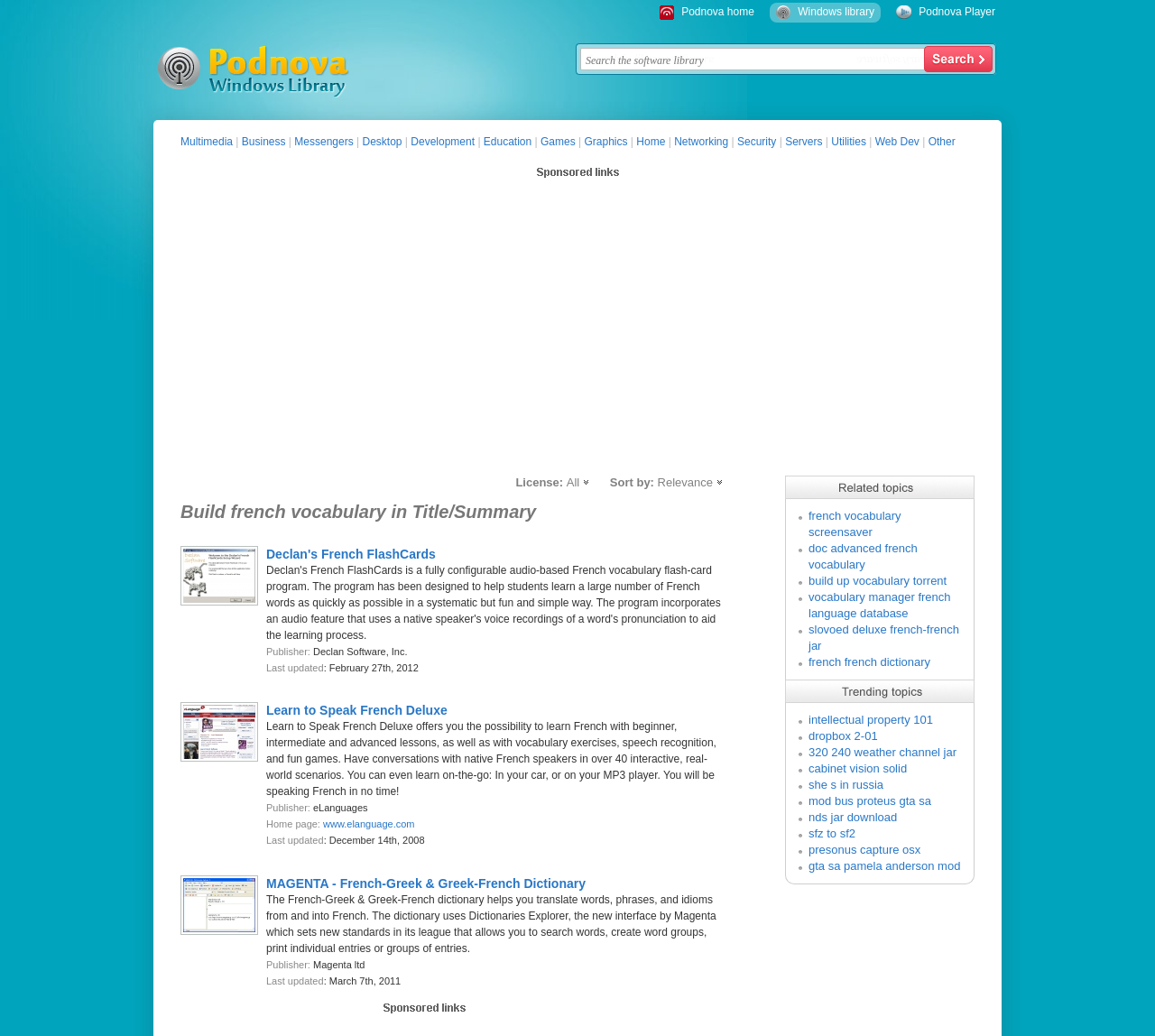Detail the various sections and features of the webpage.

This webpage is about selecting software related to building French vocabulary. At the top, there are several links to other websites, including "Podnova Player", "Windows library", and "Podnova home". Below these links, there is a search bar with a button labeled "search" to search the software library.

On the left side, there are various categories listed, including "Multimedia", "Business", "Messengers", and more. Each category is separated by a vertical line.

The main content of the webpage is divided into three sections, each describing a different software related to building French vocabulary. The first section is about "Declan's French FlashCards", which includes an image, a heading, and a brief description of the software. Below this, there is information about the publisher, last updated date, and a link to the software.

The second section is about "Learn to Speak French Deluxe", which also includes an image, a heading, and a detailed description of the software. This section also provides information about the publisher, home page, and last updated date.

The third section is about "MAGENTA - French-Greek & Greek-French Dictionary", which includes an image, a heading, and a description of the dictionary. This section also provides information about the publisher, last updated date, and a link to the dictionary.

On the right side, there are two sections: "Related topics" and "Trending topics". Each section lists several links to other related topics or trending topics, with a brief description and a bullet point marker.